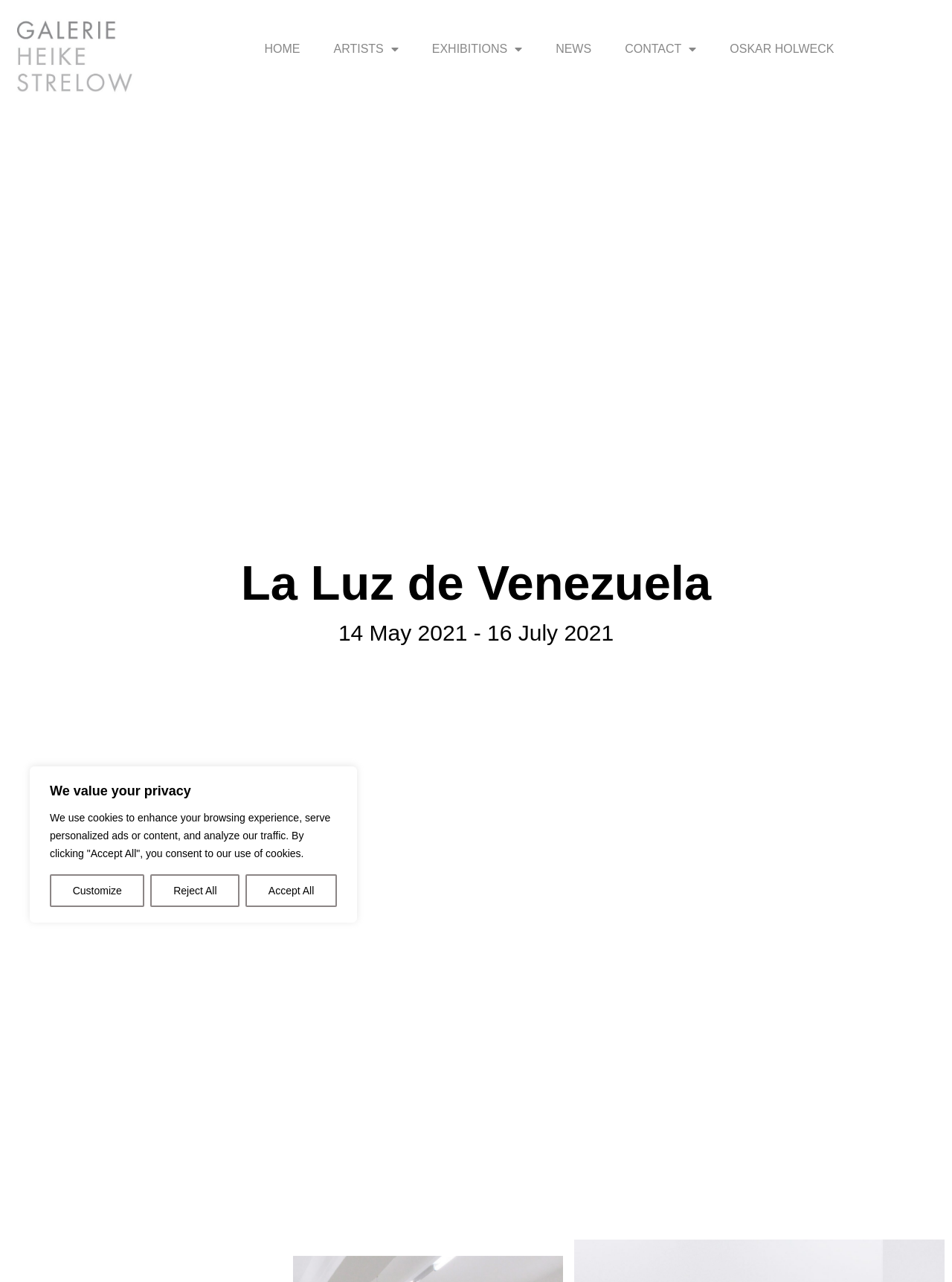Locate the bounding box coordinates of the element that should be clicked to fulfill the instruction: "Read '2018 Ballot: Constitutional Convention?' article".

None